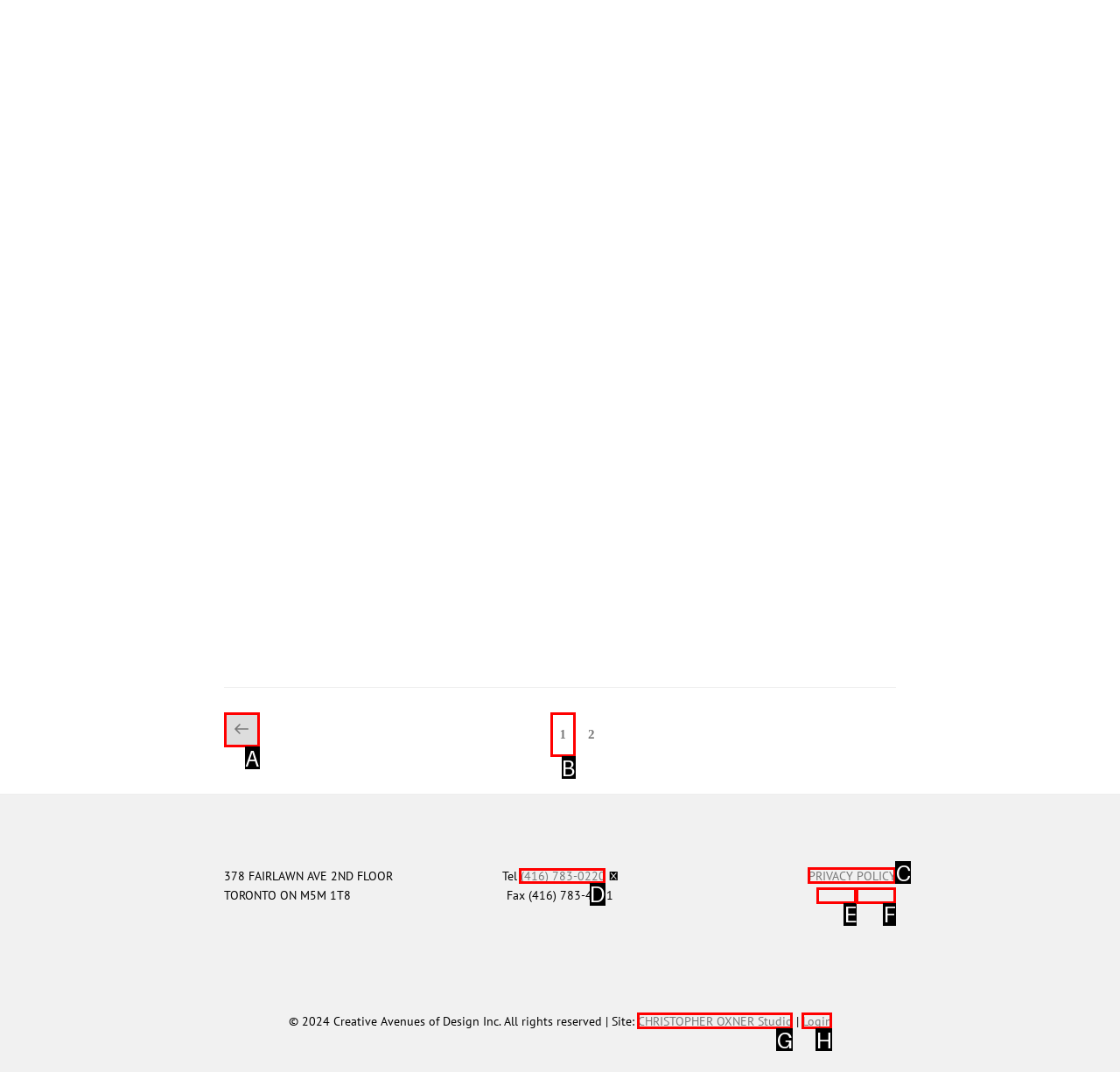Select the proper HTML element to perform the given task: Call (416) 783-0220 Answer with the corresponding letter from the provided choices.

D